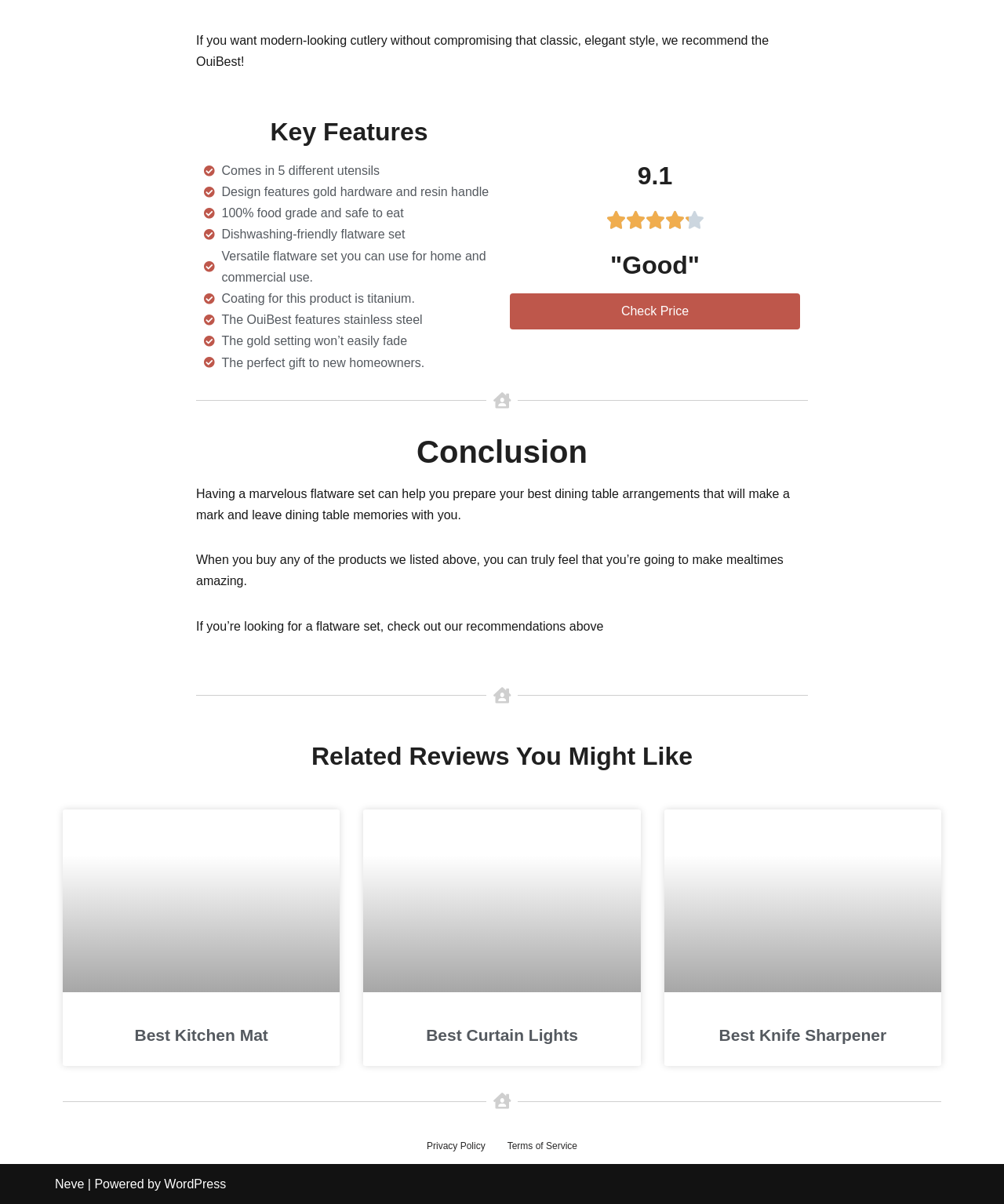Identify the bounding box for the given UI element using the description provided. Coordinates should be in the format (top-left x, top-left y, bottom-right x, bottom-right y) and must be between 0 and 1. Here is the description: Check Price

[0.508, 0.244, 0.797, 0.274]